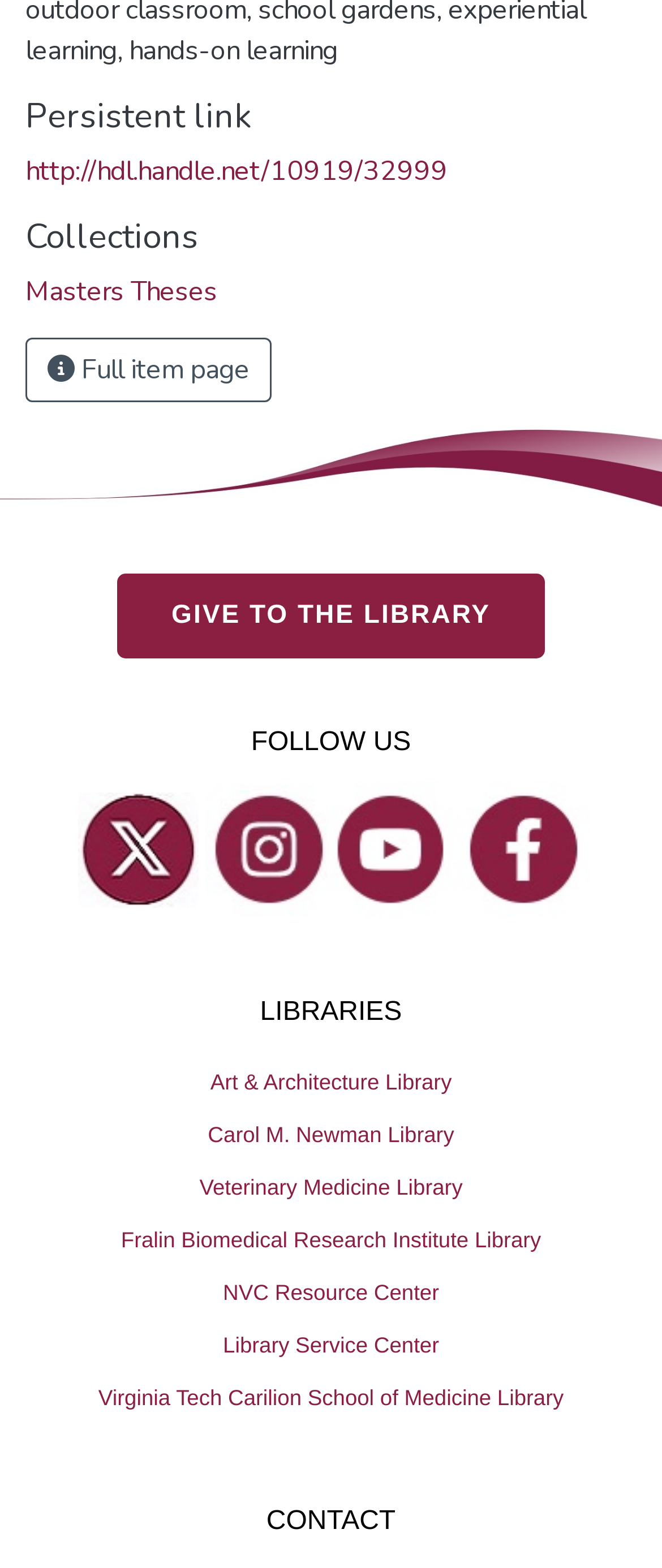How many social media platforms are listed under 'FOLLOW US'?
Based on the image, answer the question with a single word or brief phrase.

4